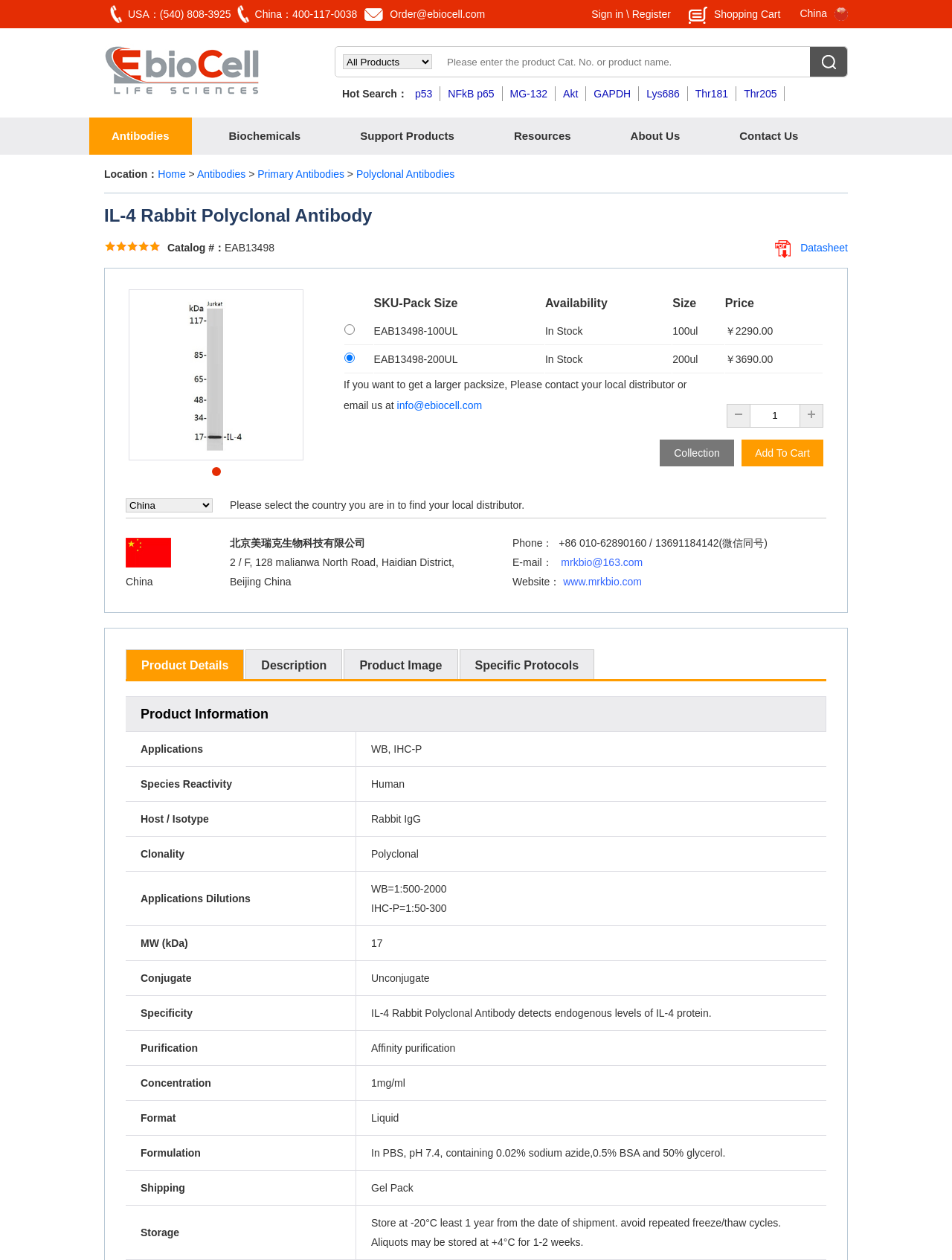Could you determine the bounding box coordinates of the clickable element to complete the instruction: "View the 'Walker’s Point Estate' image"? Provide the coordinates as four float numbers between 0 and 1, i.e., [left, top, right, bottom].

None